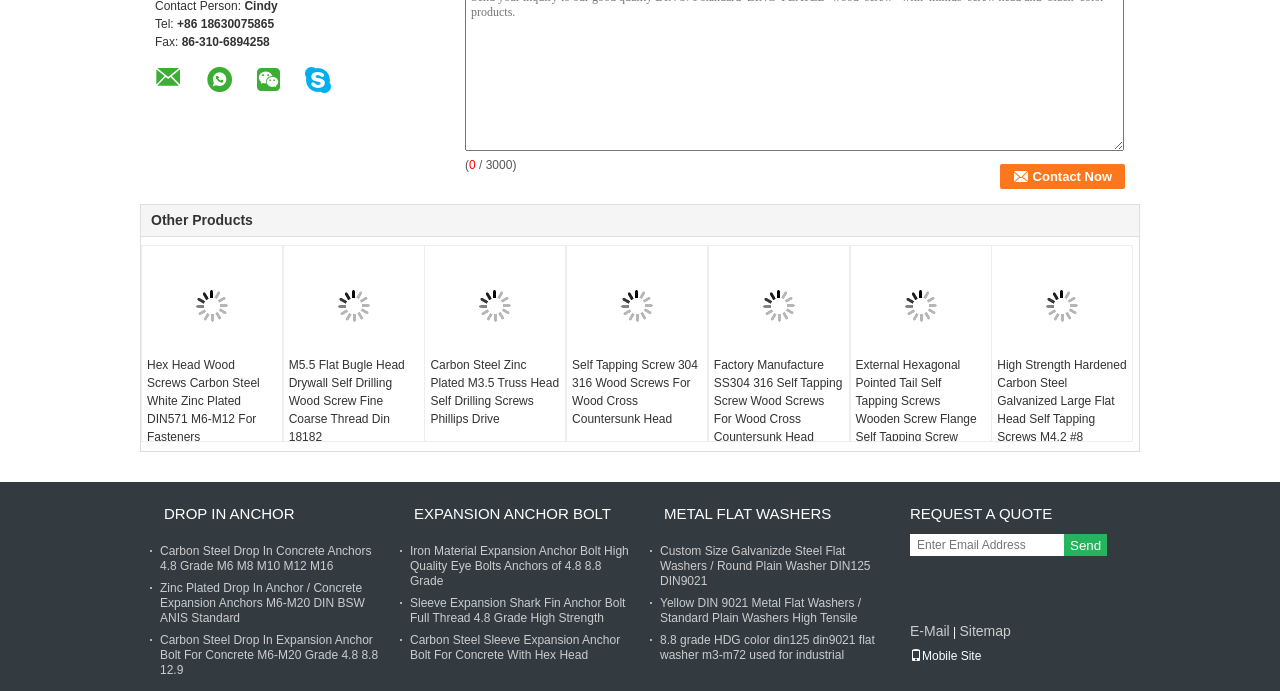What is the phone number?
Refer to the screenshot and answer in one word or phrase.

+86 18630075865